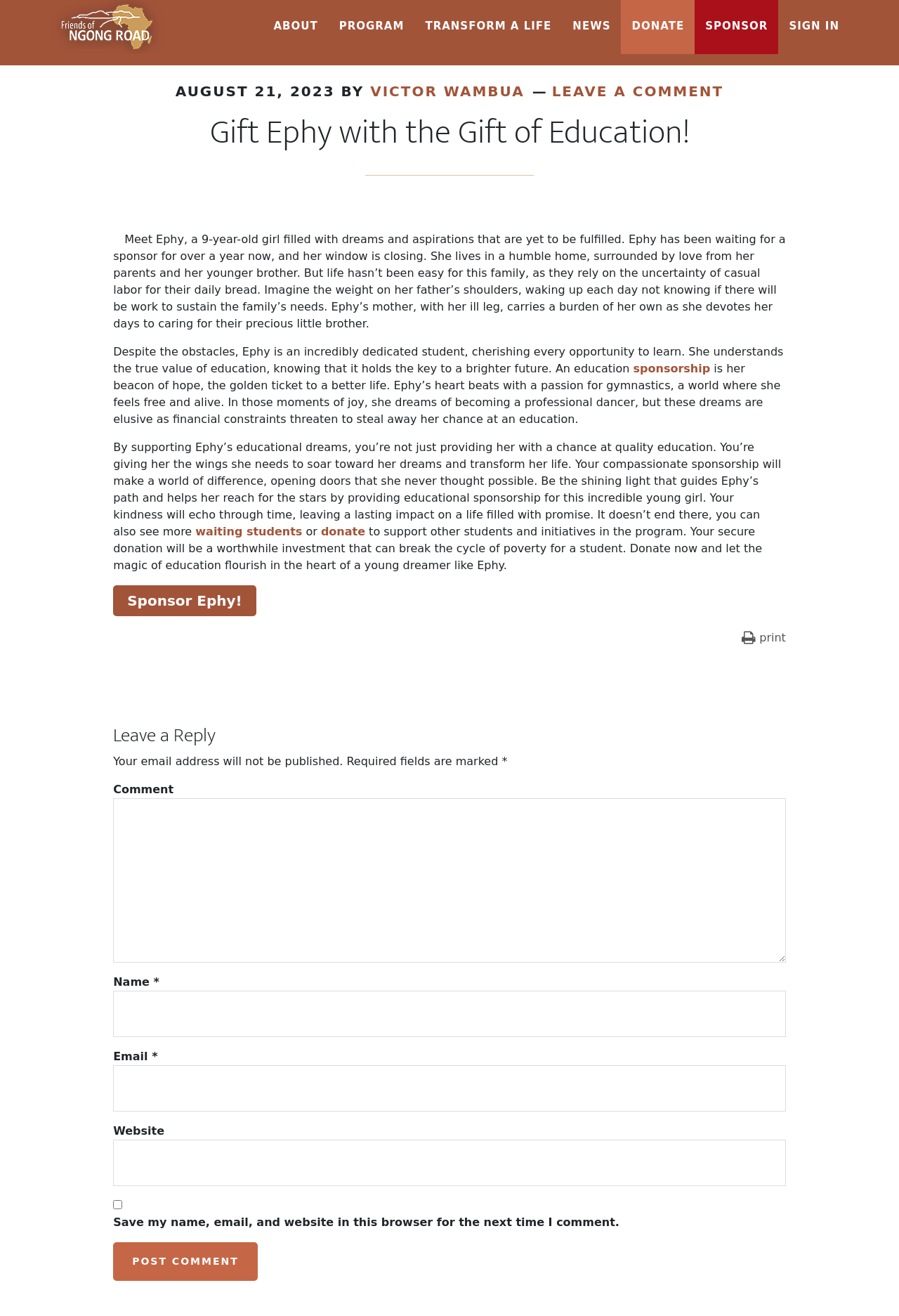Can you find the bounding box coordinates for the element that needs to be clicked to execute this instruction: "Click on the 'TRANSFORM A LIFE' link"? The coordinates should be given as four float numbers between 0 and 1, i.e., [left, top, right, bottom].

[0.461, 0.0, 0.625, 0.041]